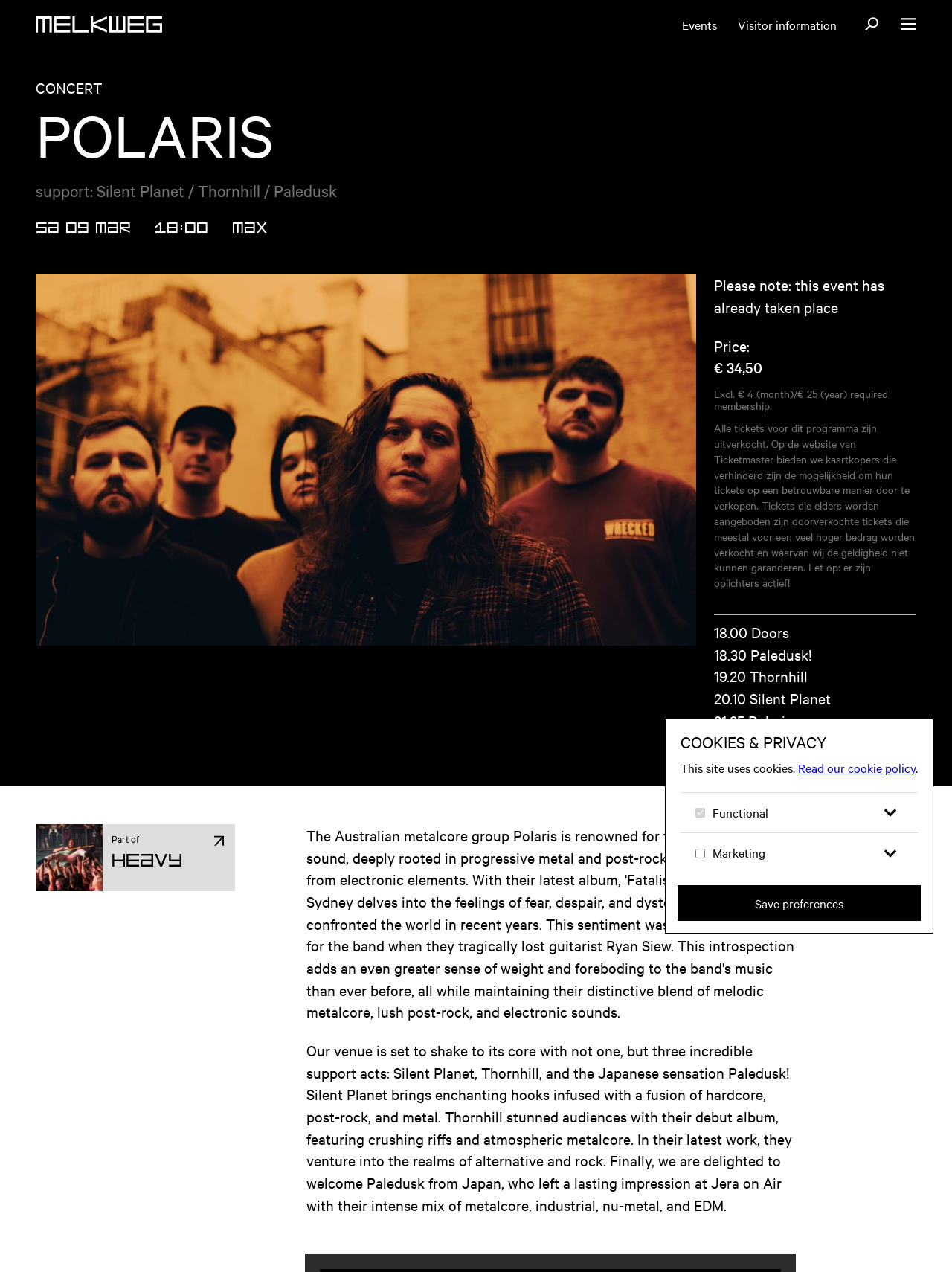Identify the bounding box coordinates of the clickable region necessary to fulfill the following instruction: "View the Events page". The bounding box coordinates should be four float numbers between 0 and 1, i.e., [left, top, right, bottom].

[0.716, 0.013, 0.753, 0.025]